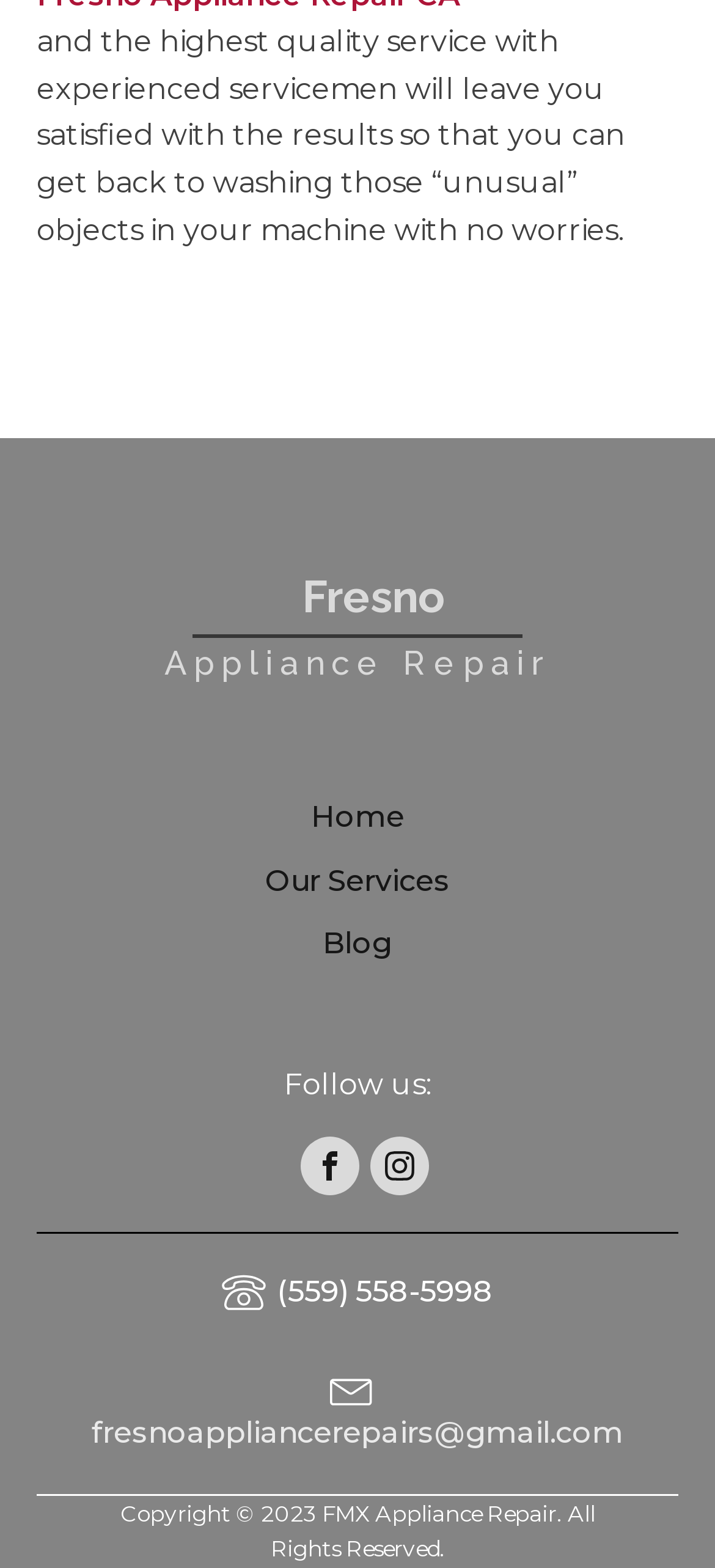Please predict the bounding box coordinates of the element's region where a click is necessary to complete the following instruction: "Call (559) 558-5998". The coordinates should be represented by four float numbers between 0 and 1, i.e., [left, top, right, bottom].

[0.103, 0.81, 0.897, 0.838]